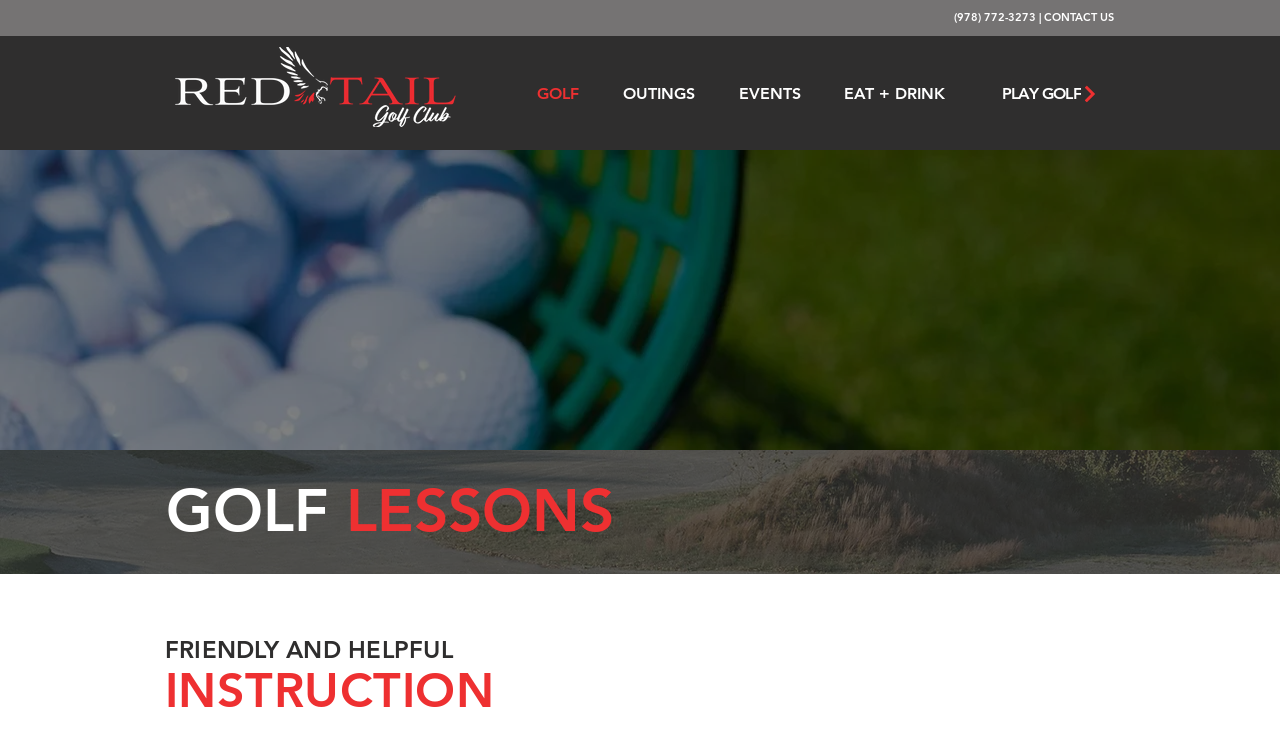What are the main categories on the navigation menu?
Based on the screenshot, provide a one-word or short-phrase response.

GOLF, OUTINGS, EVENTS, EAT + DRINK